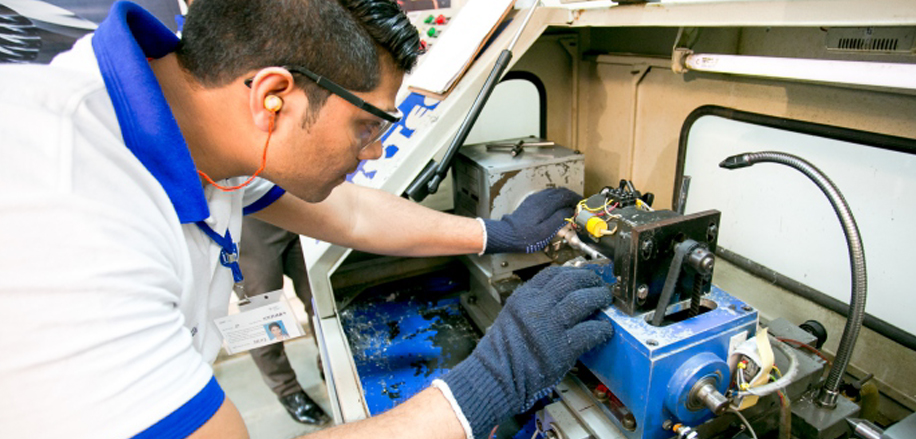Give a detailed account of the elements present in the image.

The image showcases a skilled technician focused on operating machinery in a technical training environment. The individual, wearing a white shirt with blue accents, protective eyewear, and earmuffs, is kneeling close to the equipment. With gloved hands, they are carefully manipulating components on a blue machine, demonstrating a hands-on approach to learning a blue-collar trade. This scene emphasizes the importance of practical skills in today's workforce, aligning with the broader narrative of enhancing the blue-collar economy through targeted training programs. Such initiatives are crucial for preparing individuals to meet the demands of various industries and contribute effectively to economic growth.